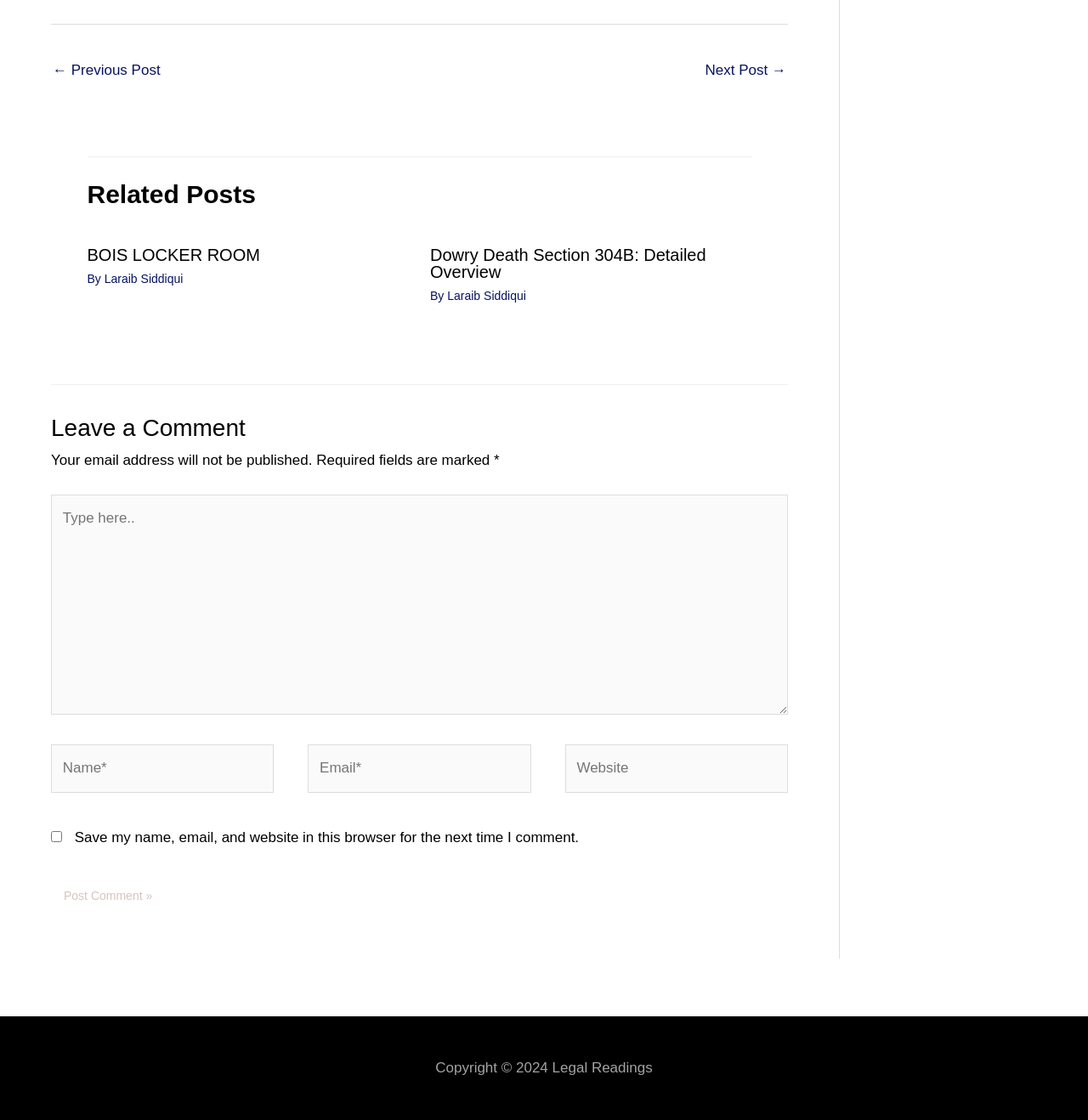Identify the bounding box coordinates of the area that should be clicked in order to complete the given instruction: "Enter your name". The bounding box coordinates should be four float numbers between 0 and 1, i.e., [left, top, right, bottom].

[0.047, 0.665, 0.252, 0.708]